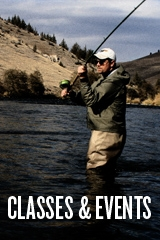Provide an in-depth description of the image.

The image showcases a fisherman standing knee-deep in a serene river, casting his line into the water. The backdrop features rolling hills dotted with trees, creating a picturesque natural setting. The text overlay prominently displays "CLASSES & EVENTS," suggesting a focus on educational or recreational opportunities related to fishing. This image evokes a sense of adventure and learning, inviting viewers to engage with fishing classes or events in the beautiful outdoors.